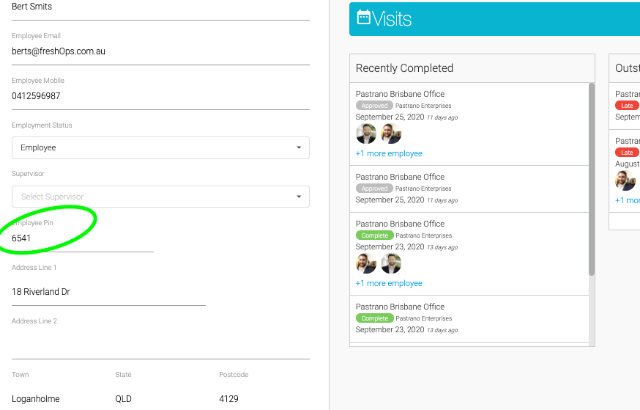Offer an in-depth caption that covers the entire scene depicted in the image.

The image displays a user interface showing employee information and recent visit details for a user named Bert Smits. On the left side, key personal details include the employee’s email, mobile number, employment status (Employee), and an employee PIN highlighted in green (6541). Additionally, the address is partially shown, listing "18 Riverland Dr" in Loganholme, Queensland, with a postcode of 4129. On the right, the section titled "Visits" features a list of recently completed visits to "Pastrano Brisbane Office," with dates indicating the visits took place on September 23 and 25, 2020, along with an indicator of the number of employees involved in the recent activities. The layout emphasizes clarity and easy access to important employee and visit information.